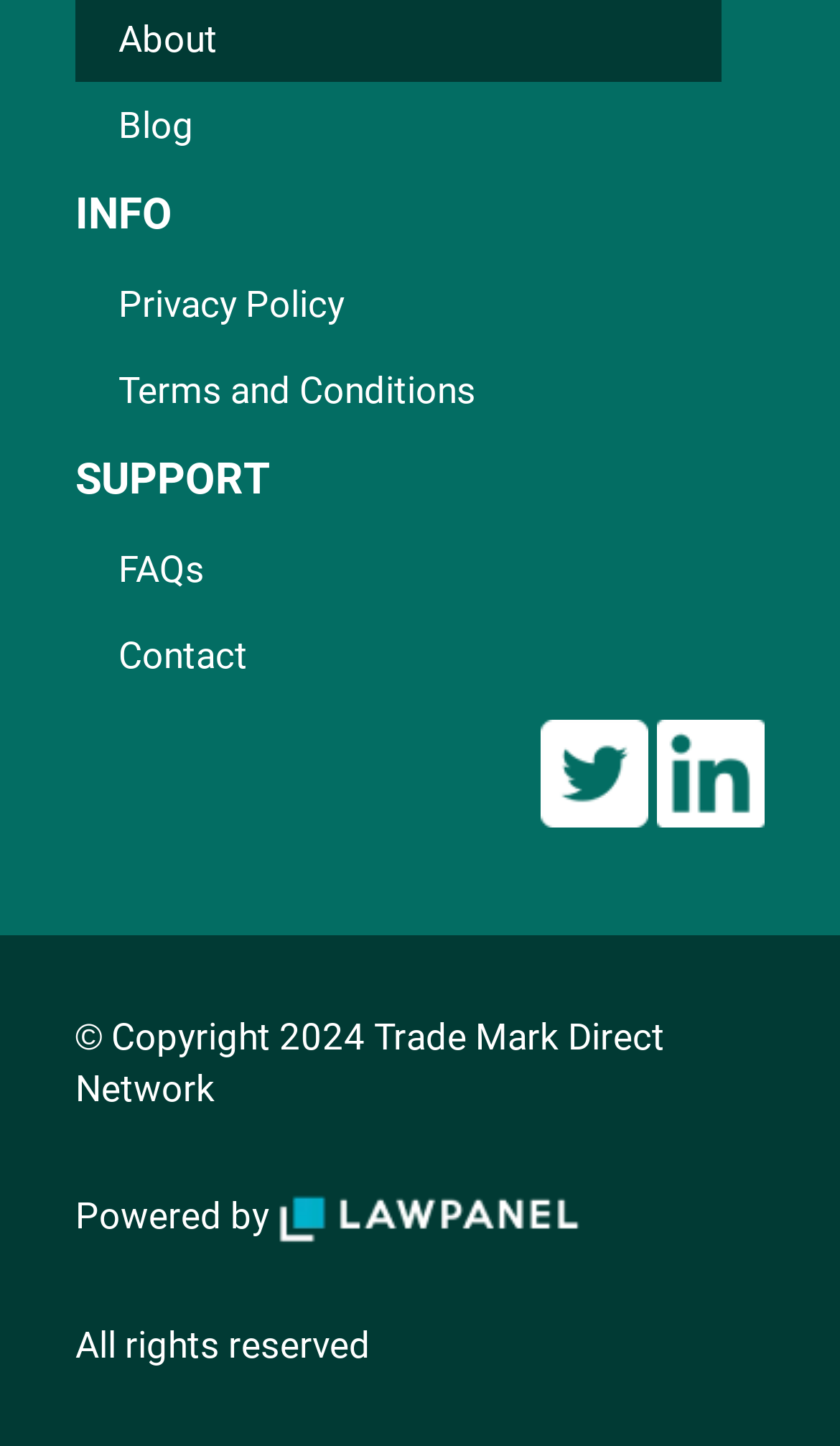Please find the bounding box coordinates of the element's region to be clicked to carry out this instruction: "go to about page".

[0.141, 0.012, 0.259, 0.042]